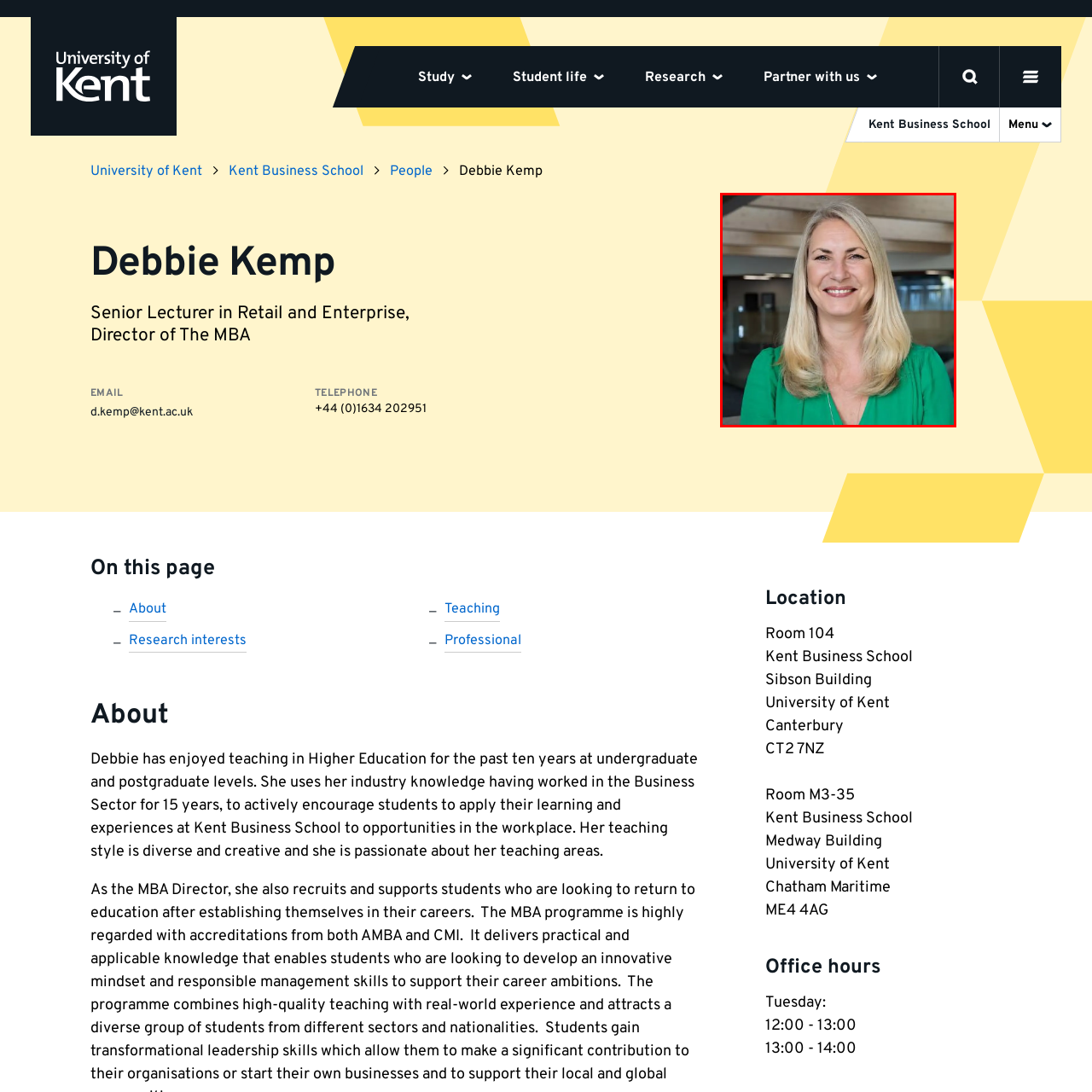Create an extensive caption describing the content of the image outlined in red.

The image features Debbie Kemp, a Senior Lecturer in Retail and Enterprise and Director of The MBA at Kent Business School, University of Kent. She is depicted smiling, showcasing her friendly and approachable demeanor. Debbie is wearing a vibrant green blouse, which complements her long, flowing blonde hair. The background suggests a modern educational environment, likely within the university, with soft natural lighting and architectural wooden features visible. This portrait reflects her engaging personality and dedication to teaching, highlighting her role in encouraging students to apply their learning in practical contexts.